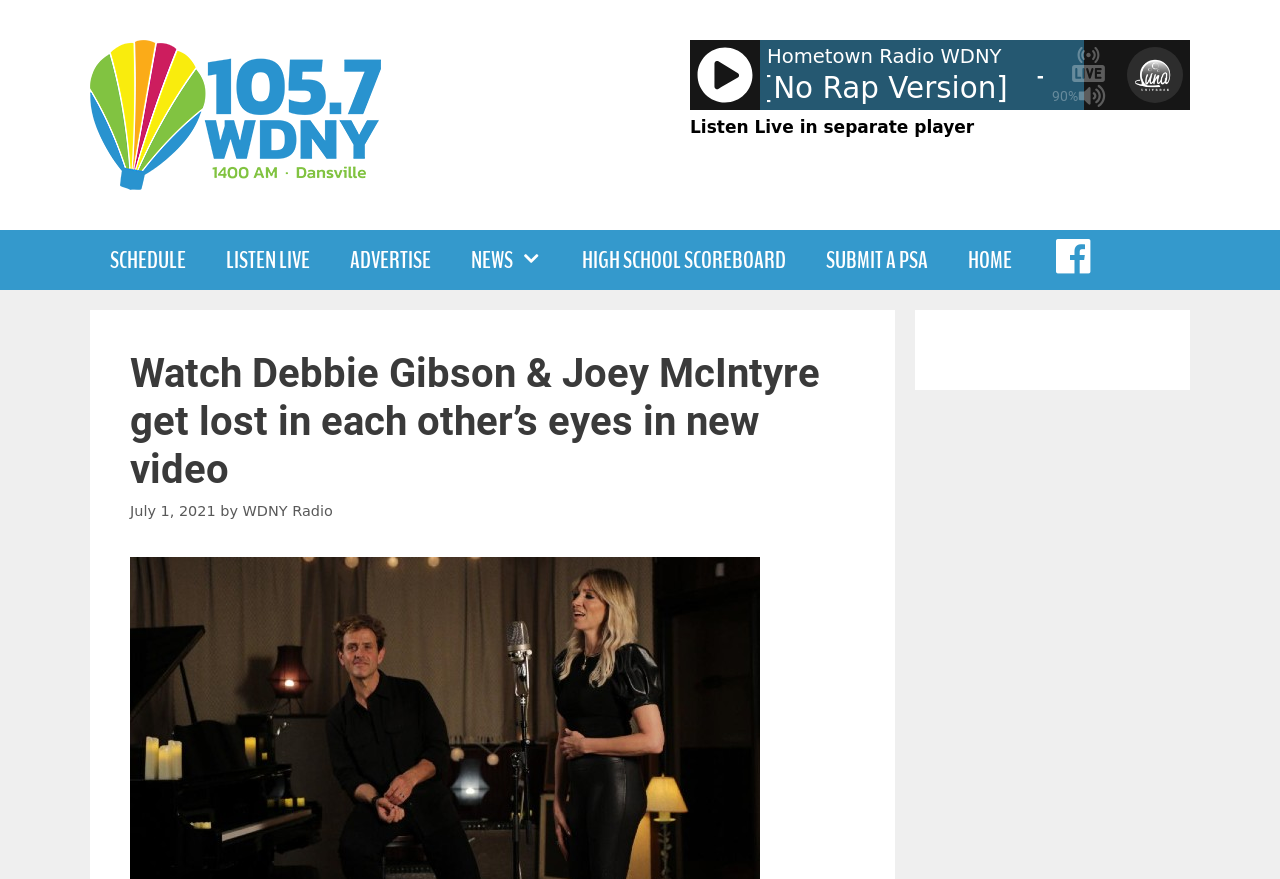Respond with a single word or phrase to the following question:
How many navigation links are available in the primary navigation menu?

9